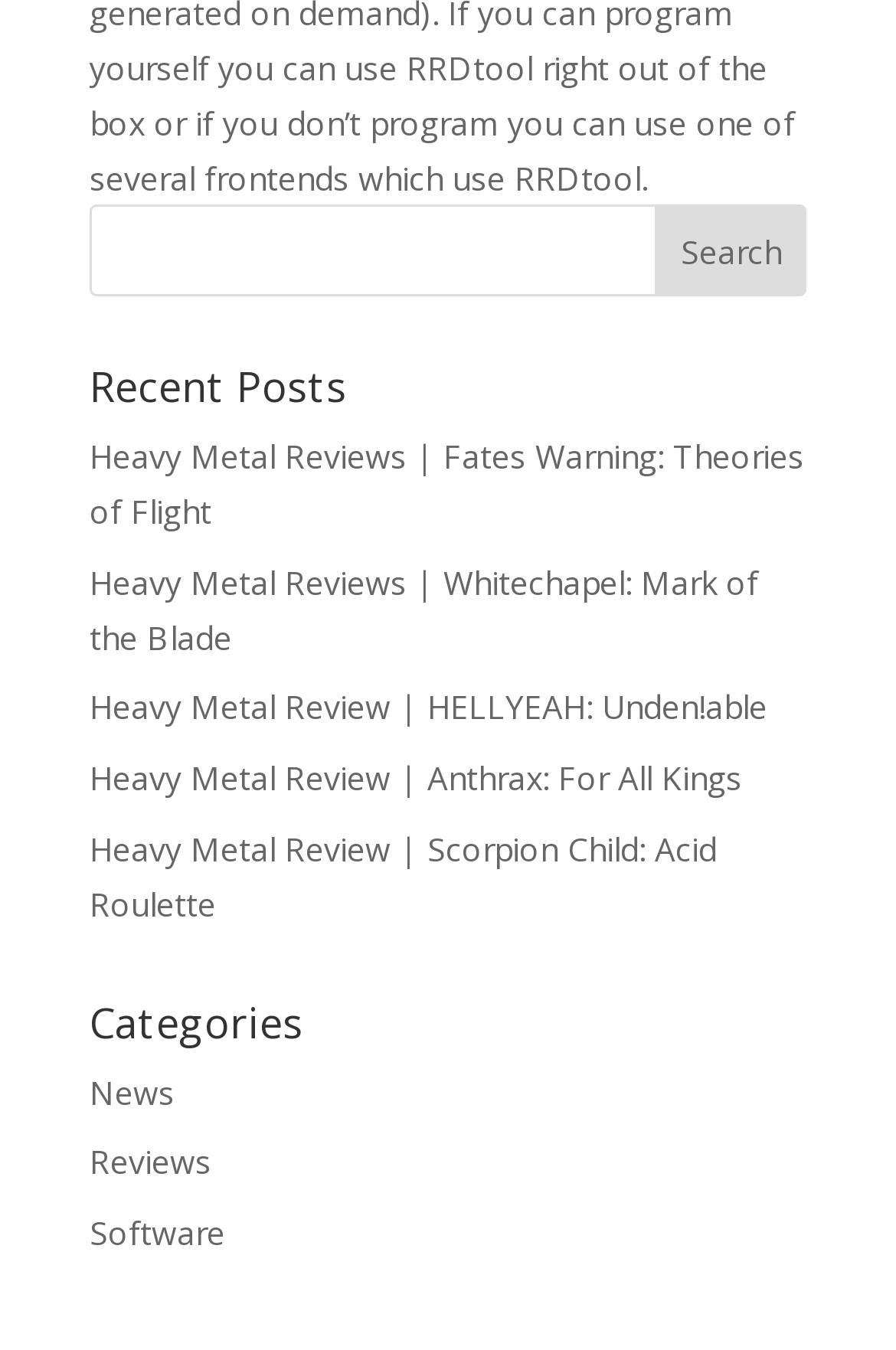Find the bounding box coordinates for the HTML element described in this sentence: "Software". Provide the coordinates as four float numbers between 0 and 1, in the format [left, top, right, bottom].

[0.1, 0.897, 0.251, 0.93]